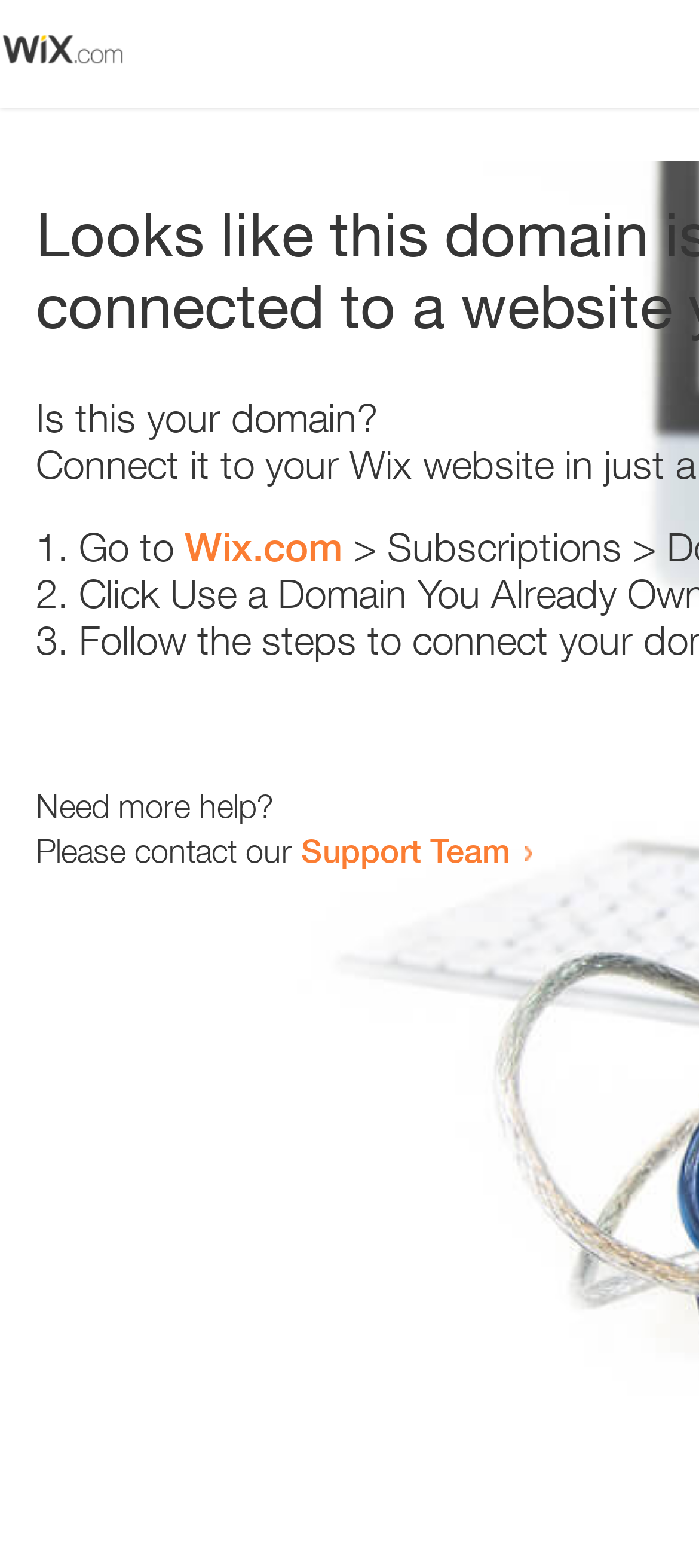What is the link below the text 'Go to'?
Use the screenshot to answer the question with a single word or phrase.

Wix.com